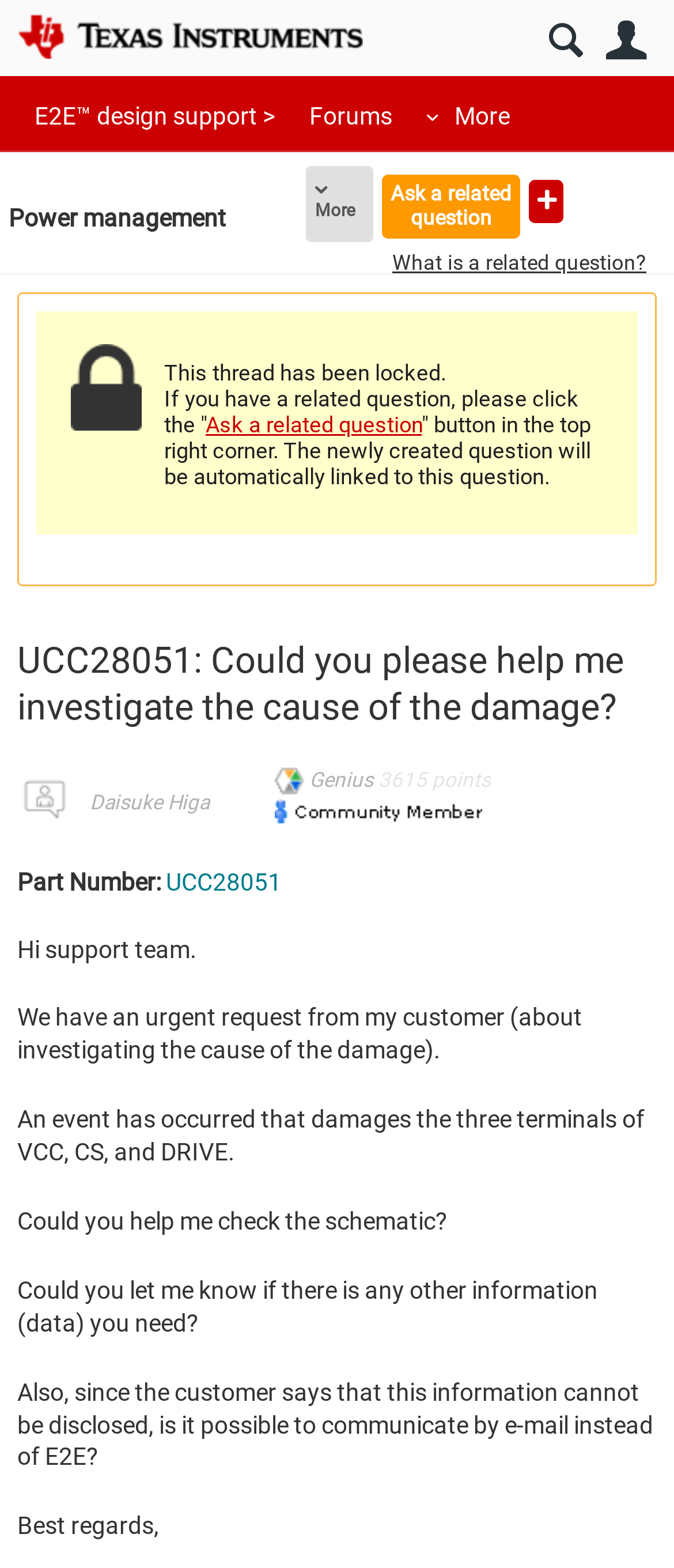What is the user's question about the schematic?
From the details in the image, answer the question comprehensively.

The user is asking the support team to check the schematic, which is mentioned in the thread as 'Could you help me check the schematic?' This suggests that the user wants the support team to review the schematic to help investigate the cause of the damage.